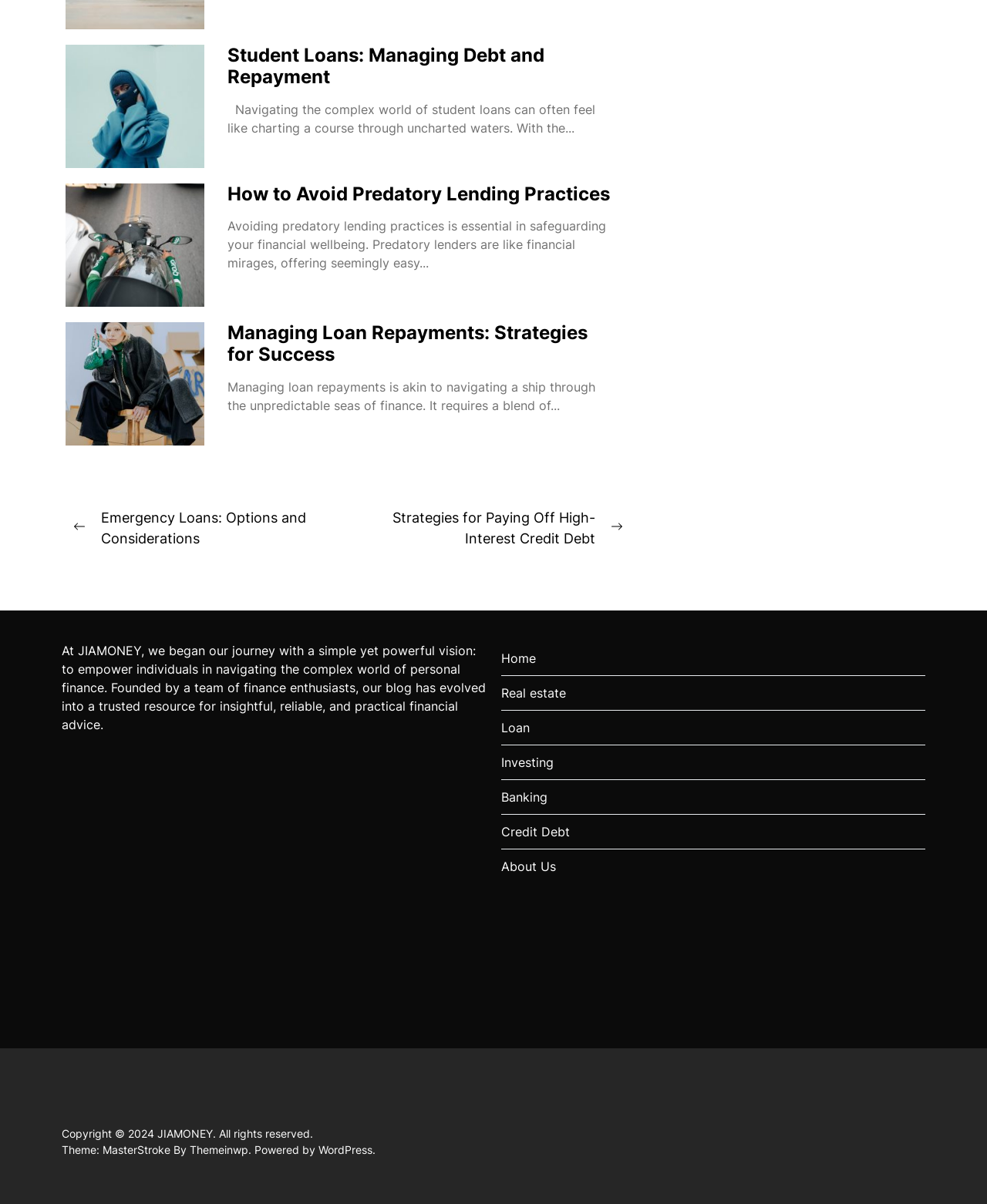How many navigation links are there in the post navigation section?
Based on the screenshot, provide a one-word or short-phrase response.

2